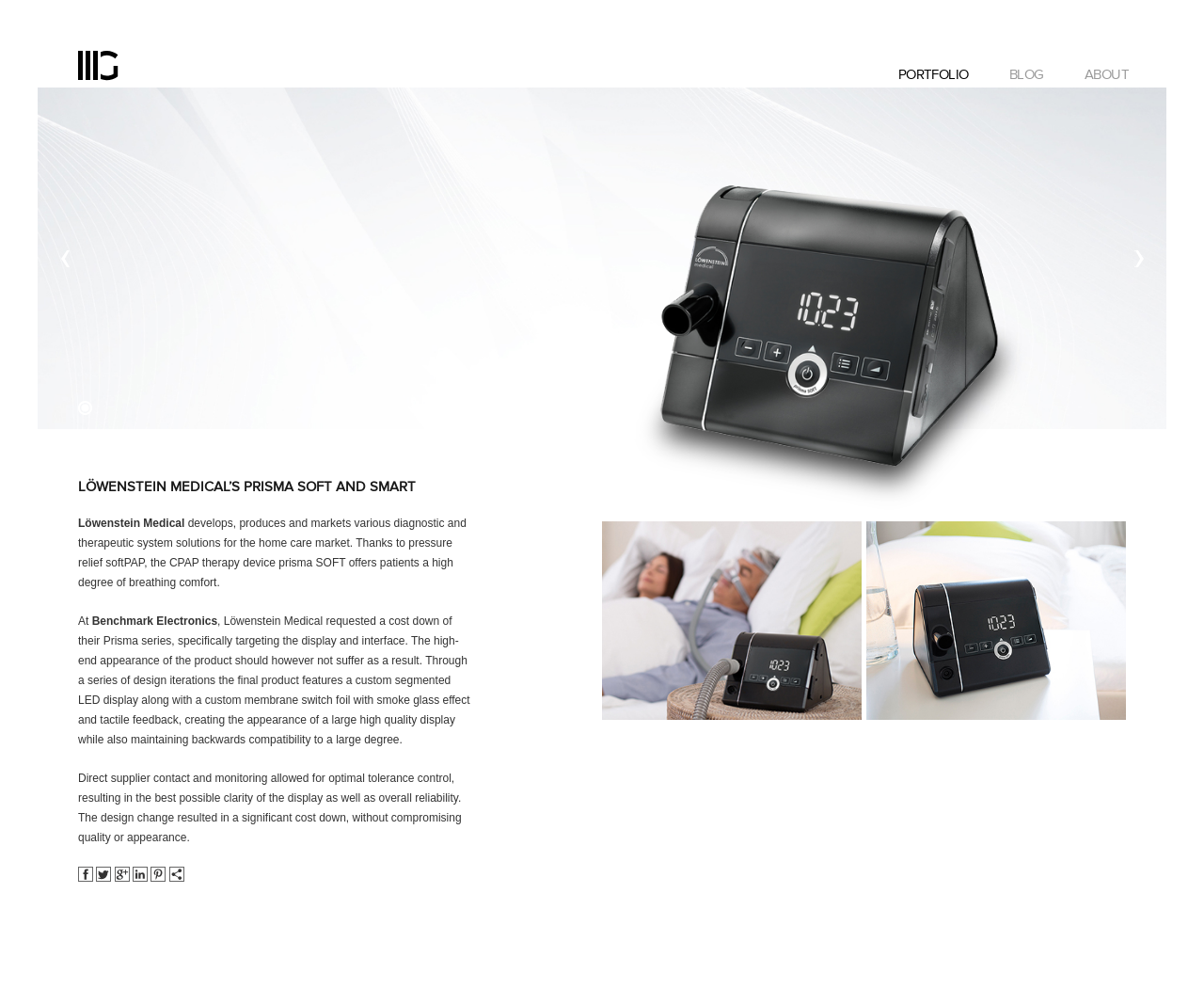What is the name of the company that Löwenstein Medical requested a cost down from?
Please look at the screenshot and answer using one word or phrase.

Benchmark Electronics